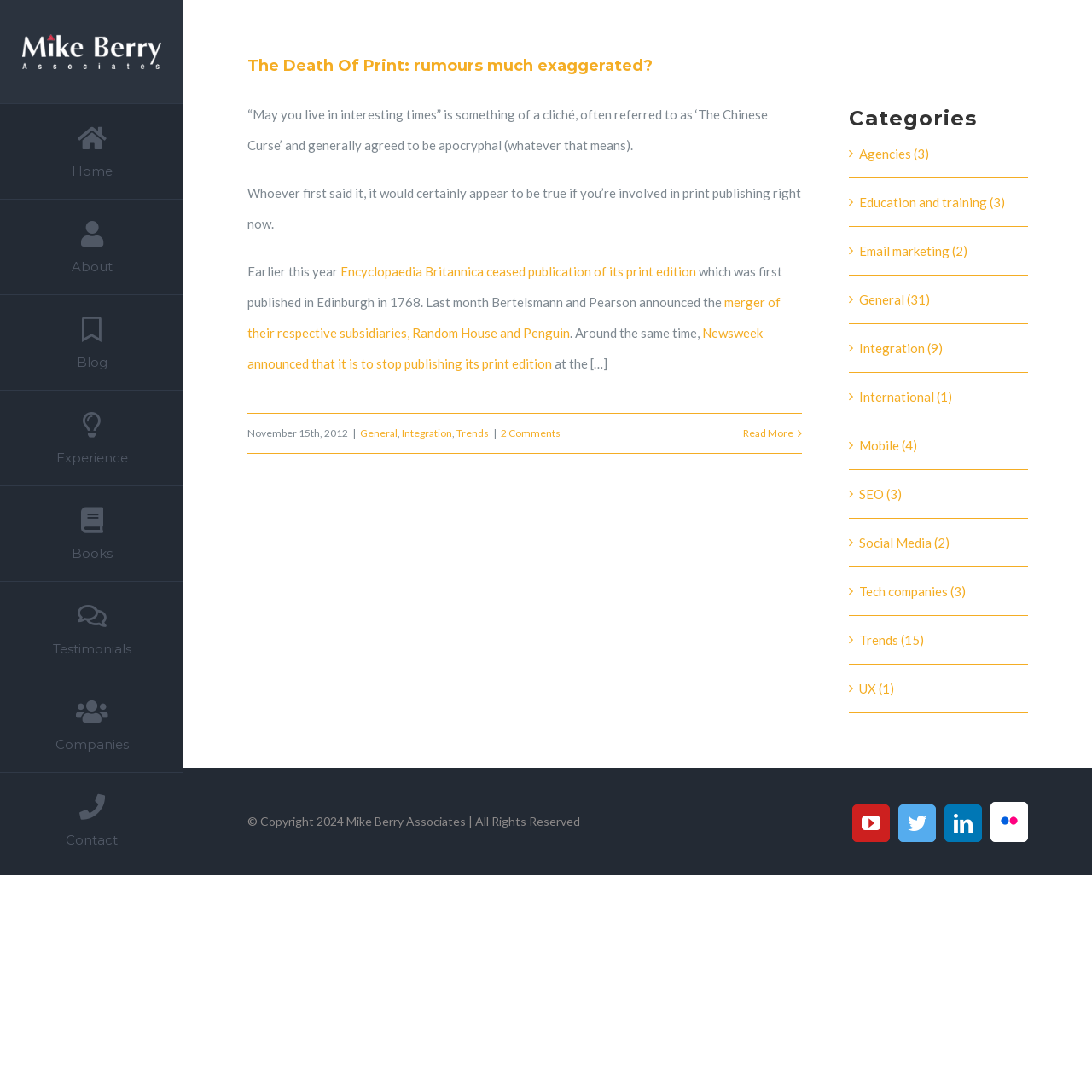Please determine the bounding box coordinates of the element to click in order to execute the following instruction: "View the 'Categories'". The coordinates should be four float numbers between 0 and 1, specified as [left, top, right, bottom].

[0.777, 0.094, 0.942, 0.123]